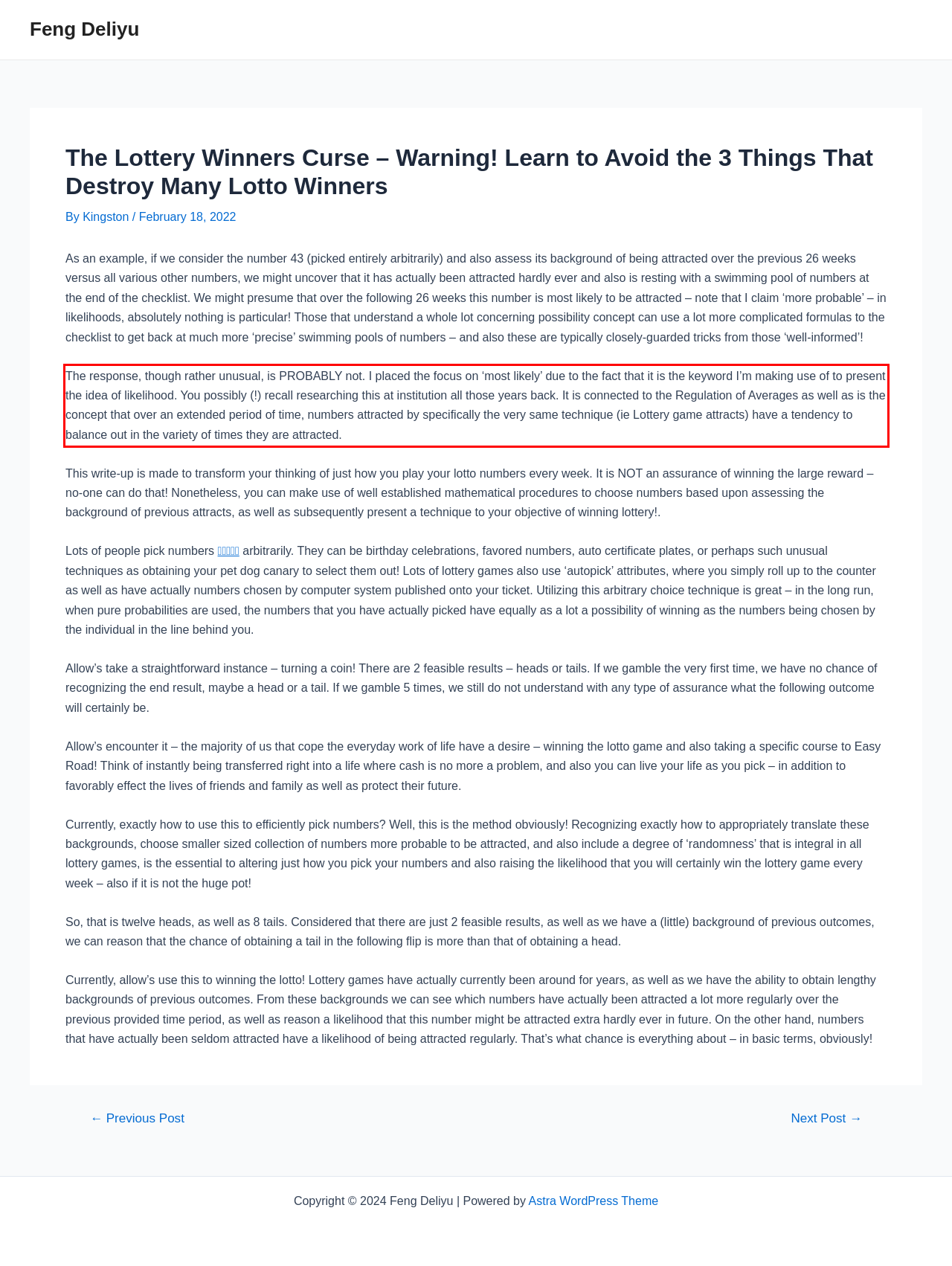Examine the screenshot of the webpage, locate the red bounding box, and perform OCR to extract the text contained within it.

The response, though rather unusual, is PROBABLY not. I placed the focus on ‘most likely’ due to the fact that it is the keyword I’m making use of to present the idea of likelihood. You possibly (!) recall researching this at institution all those years back. It is connected to the Regulation of Averages as well as is the concept that over an extended period of time, numbers attracted by specifically the very same technique (ie Lottery game attracts) have a tendency to balance out in the variety of times they are attracted.